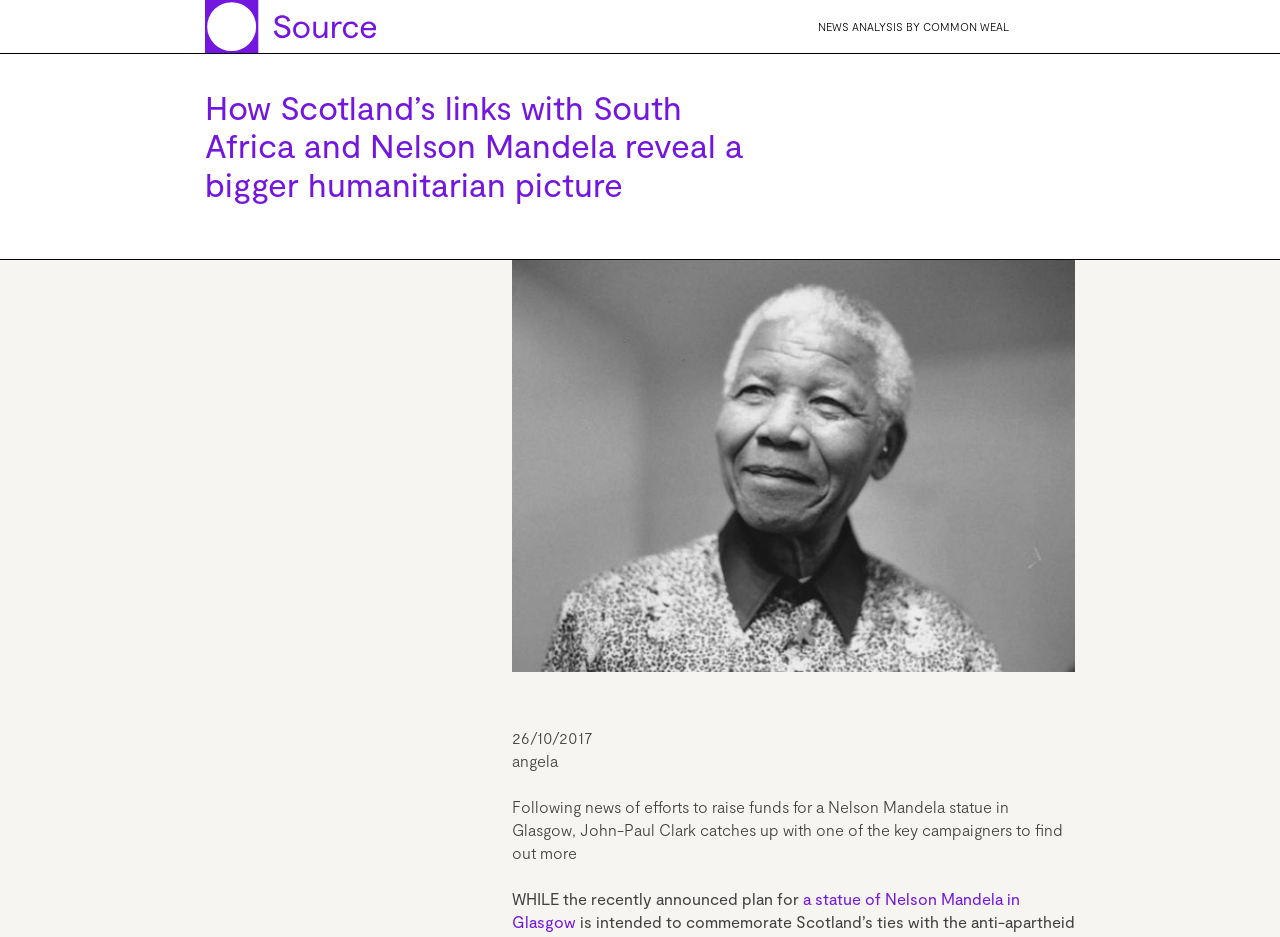Generate the text of the webpage's primary heading.

How Scotland’s links with South Africa and Nelson Mandela reveal a bigger humanitarian picture